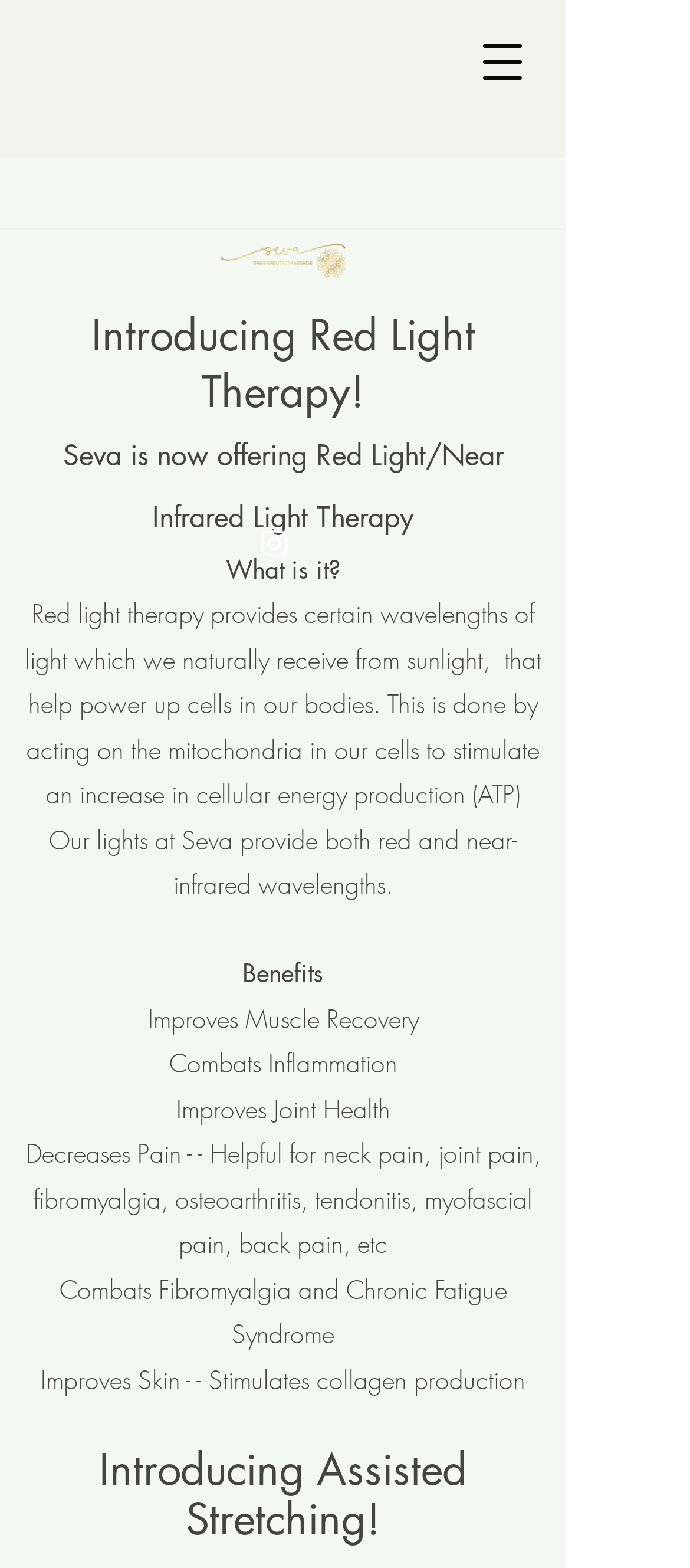How many social media platforms are linked on the webpage?
Analyze the image and provide a thorough answer to the question.

The webpage has a 'Social Bar' section that contains at least one social media link, which is Instagram, as indicated by the image 'alt.text.label.Instagram'.